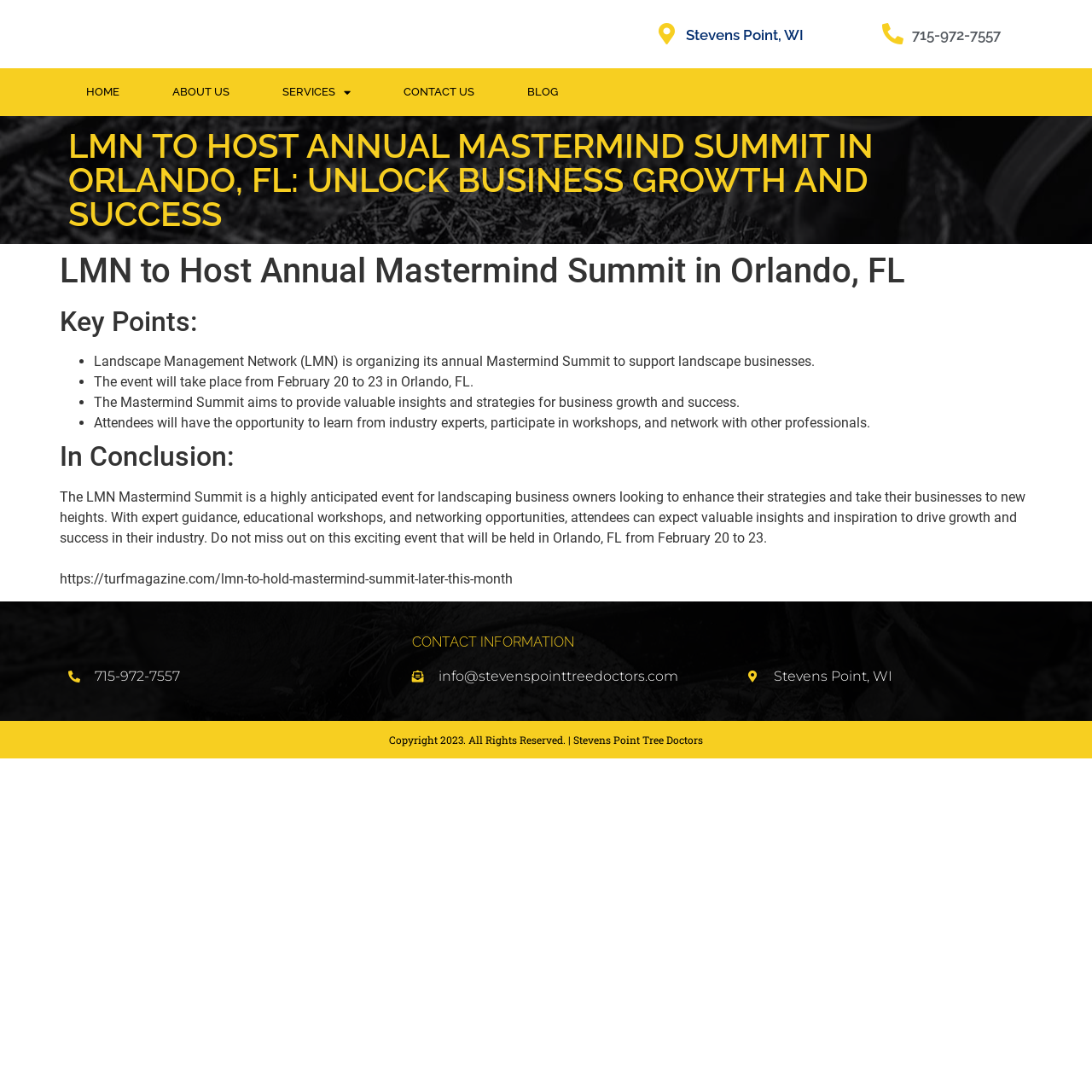What is the email address for contact?
Please give a detailed and elaborate answer to the question based on the image.

The email address for contact can be found in the link that says 'info@stevenspointtreedoctors.com' which is located in the CONTACT INFORMATION section.